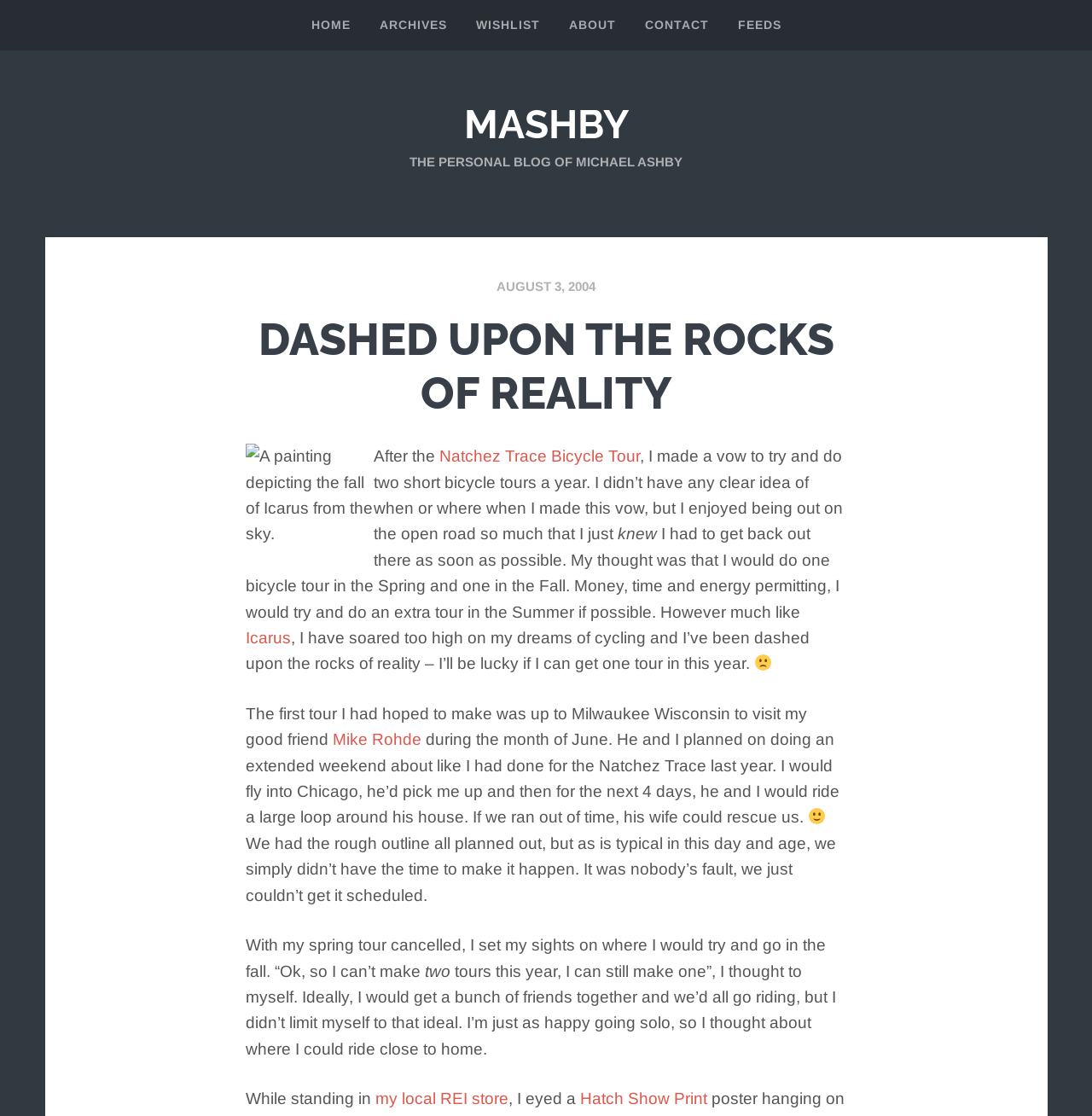Using the elements shown in the image, answer the question comprehensively: What is the author's plan for bicycle tours?

The author's plan for bicycle tours can be inferred from the text 'I made a vow to try and do two short bicycle tours a year.' which is a child of the StaticText element with bounding box coordinates [0.342, 0.401, 0.771, 0.487].